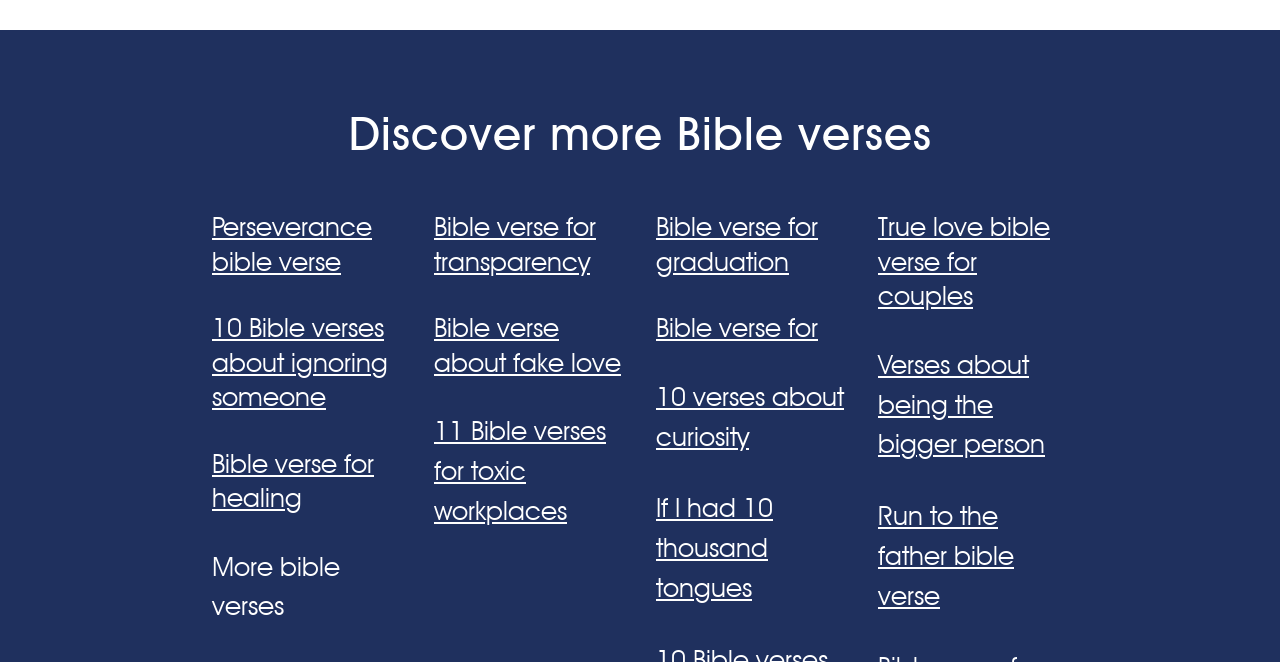Specify the bounding box coordinates of the region I need to click to perform the following instruction: "Read Bible verses about ignoring someone". The coordinates must be four float numbers in the range of 0 to 1, i.e., [left, top, right, bottom].

[0.166, 0.47, 0.303, 0.623]